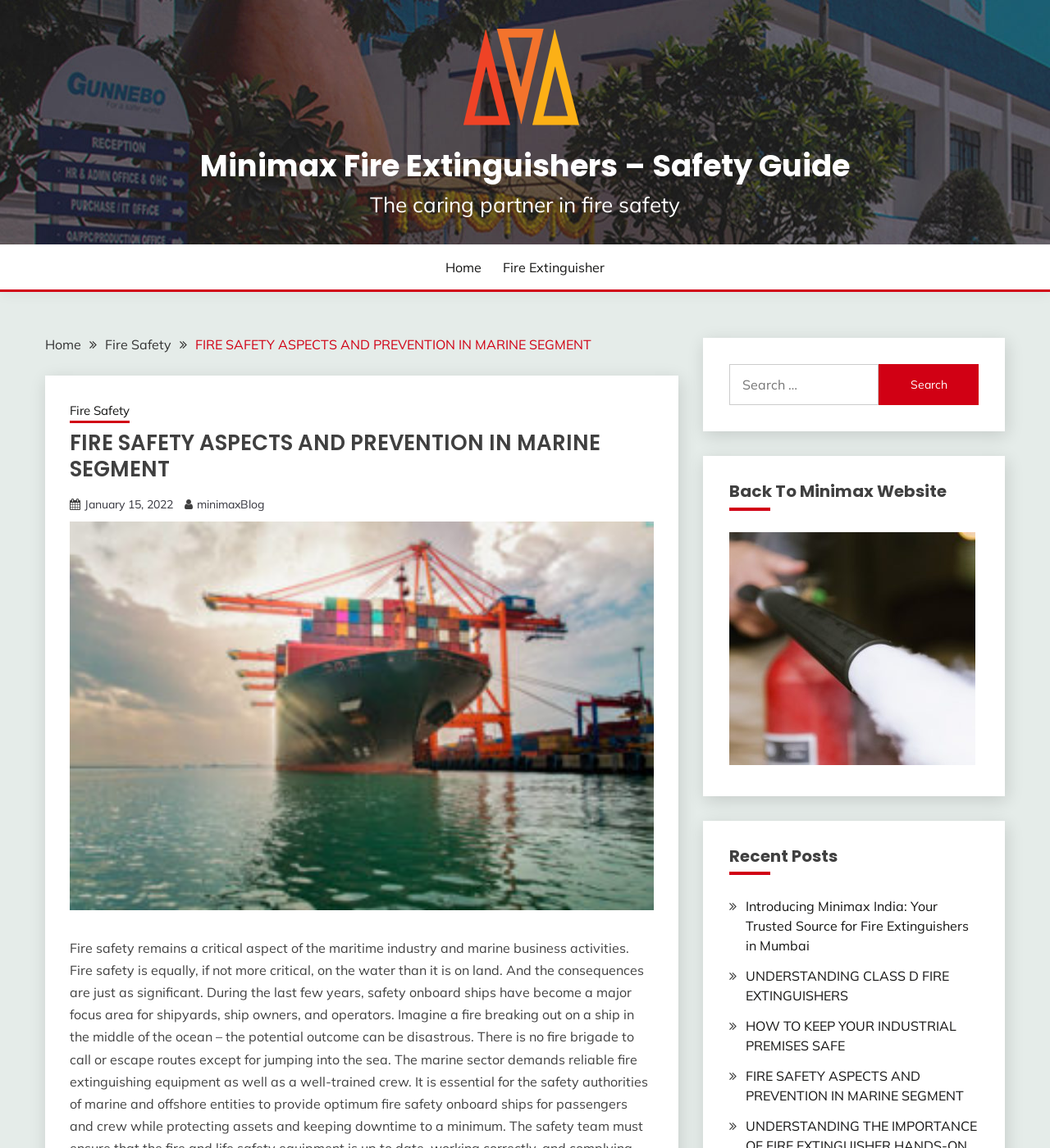Give a one-word or one-phrase response to the question: 
What is the name of the company?

Minimax